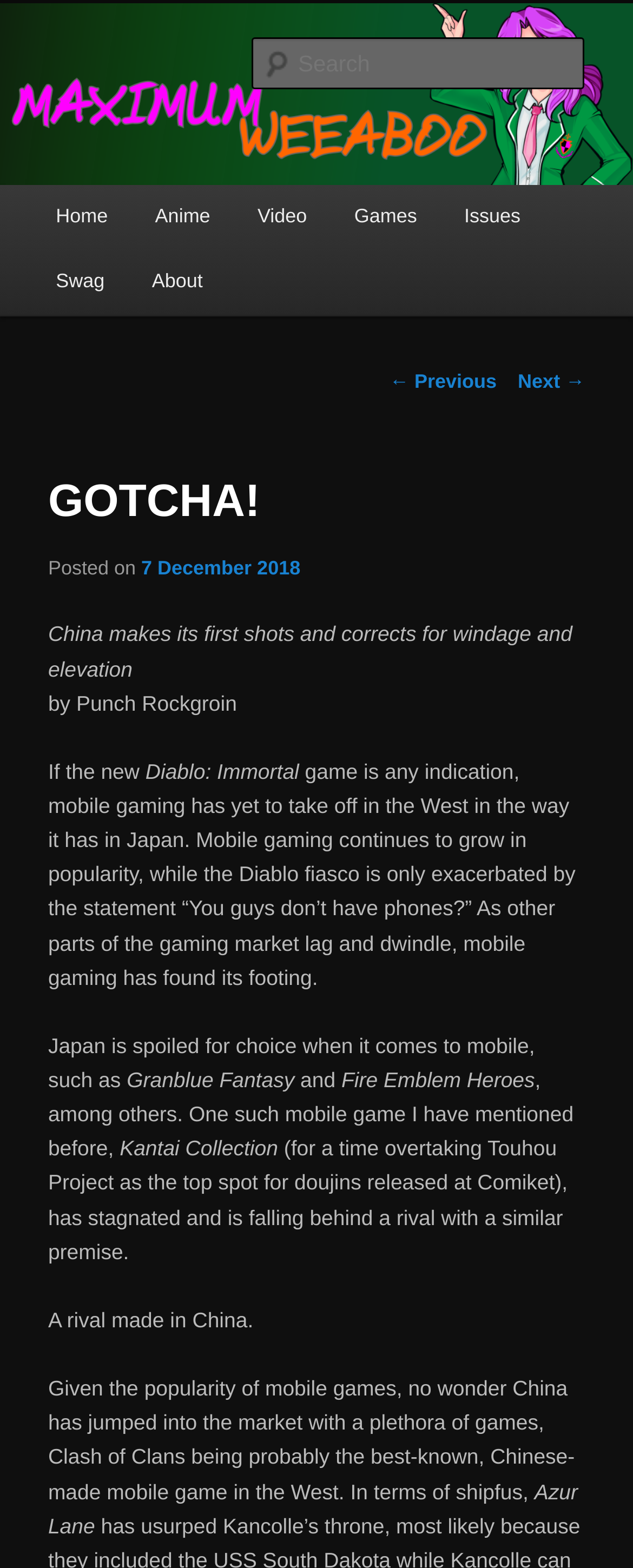What is the name of the website?
Look at the image and provide a detailed response to the question.

The name of the website can be found in the heading element with the text 'MaximumWeeaboo Site Simulator' which is located at the top of the webpage.